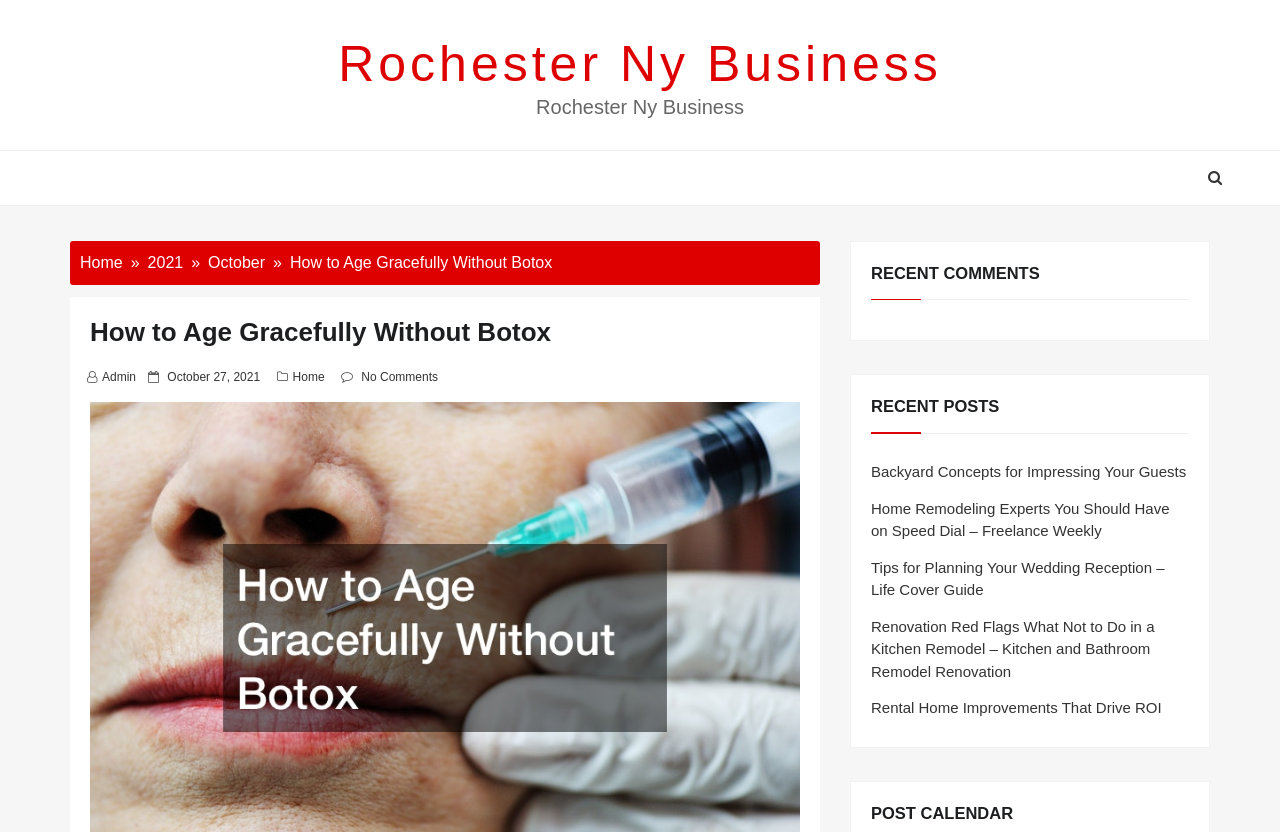Determine the bounding box coordinates of the element that should be clicked to execute the following command: "view recent posts".

[0.68, 0.475, 0.929, 0.521]